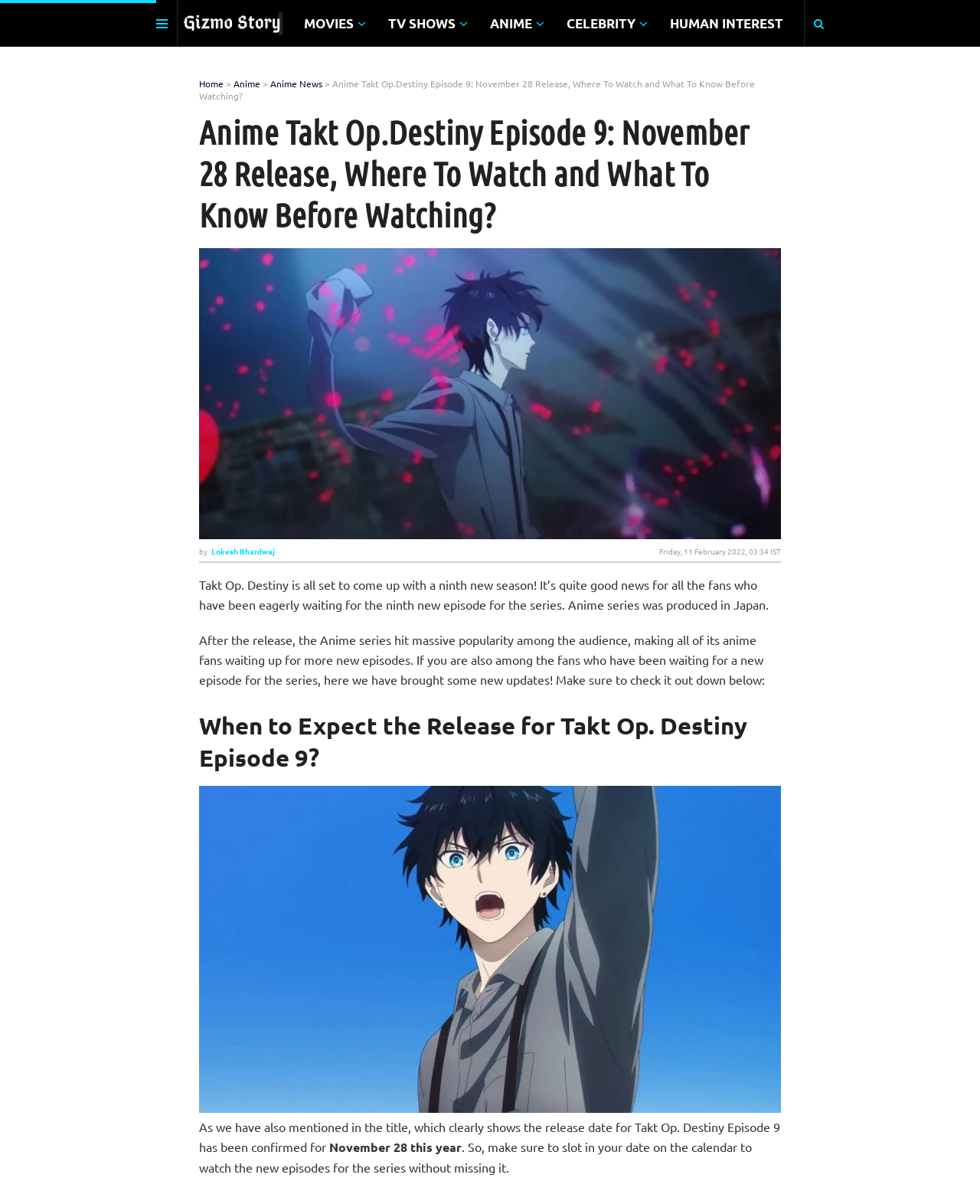What is the genre of the series Takt Op. Destiny?
Using the image as a reference, answer with just one word or a short phrase.

Anime